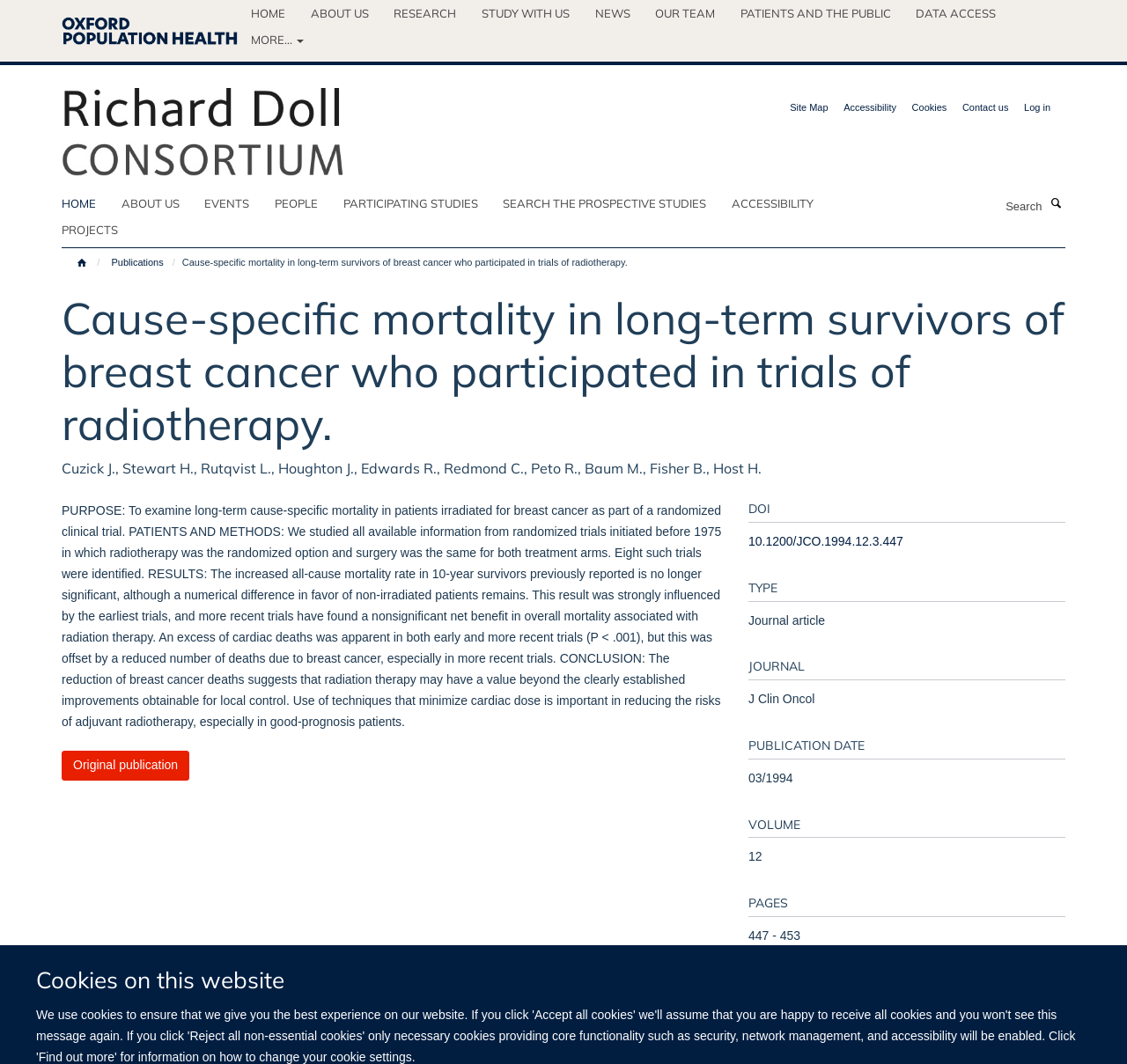Provide a comprehensive caption for the webpage.

This webpage appears to be a research article or publication page, focused on a specific study about breast cancer and radiotherapy. At the top, there is a navigation menu with links to "HOME", "ABOUT US", "RESEARCH", and other sections. Below this, there is a logo and link to the "Nuffield Department of Population Health" and another logo and link to the "Richard Doll Consortium".

The main content of the page is divided into sections, starting with a heading that reads "Cause-specific mortality in long-term survivors of breast cancer who participated in trials of radiotherapy." This is followed by a paragraph of text that summarizes the purpose, methods, results, and conclusion of the study.

To the right of the main content, there is a search bar with a "Search" button. Below this, there are links to "Publications" and a button with an icon. Further down, there are links to "HOME", "ABOUT US", "EVENTS", and other sections, which appear to be a secondary navigation menu.

At the bottom of the page, there are several sections with headings such as "DOI", "TYPE", "JOURNAL", "PUBLICATION DATE", "VOLUME", "PAGES", and "KEYWORDS", which provide metadata about the publication. There is also a button labeled "Original publication".